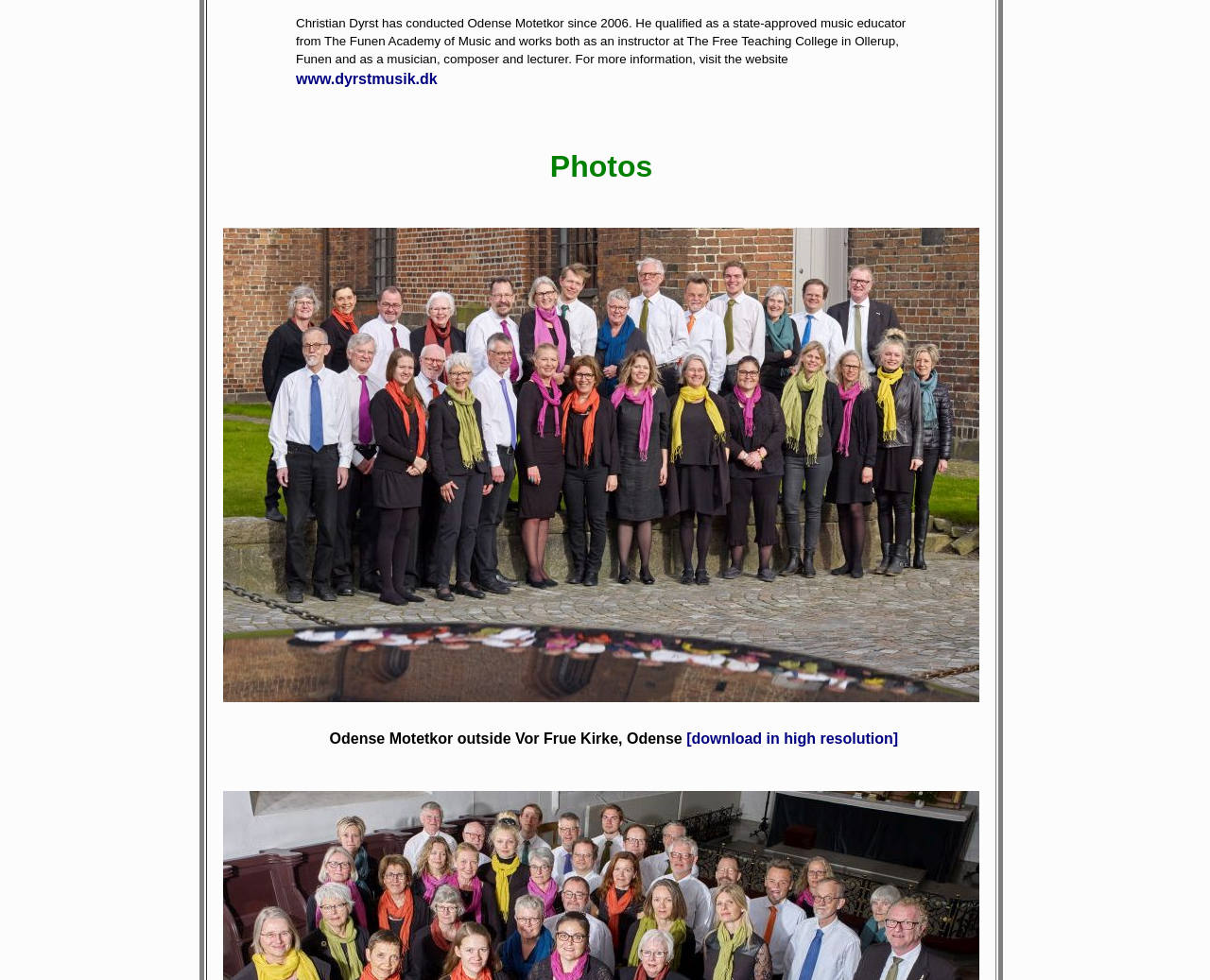Mark the bounding box of the element that matches the following description: "[download in high resolution]".

[0.567, 0.745, 0.742, 0.762]